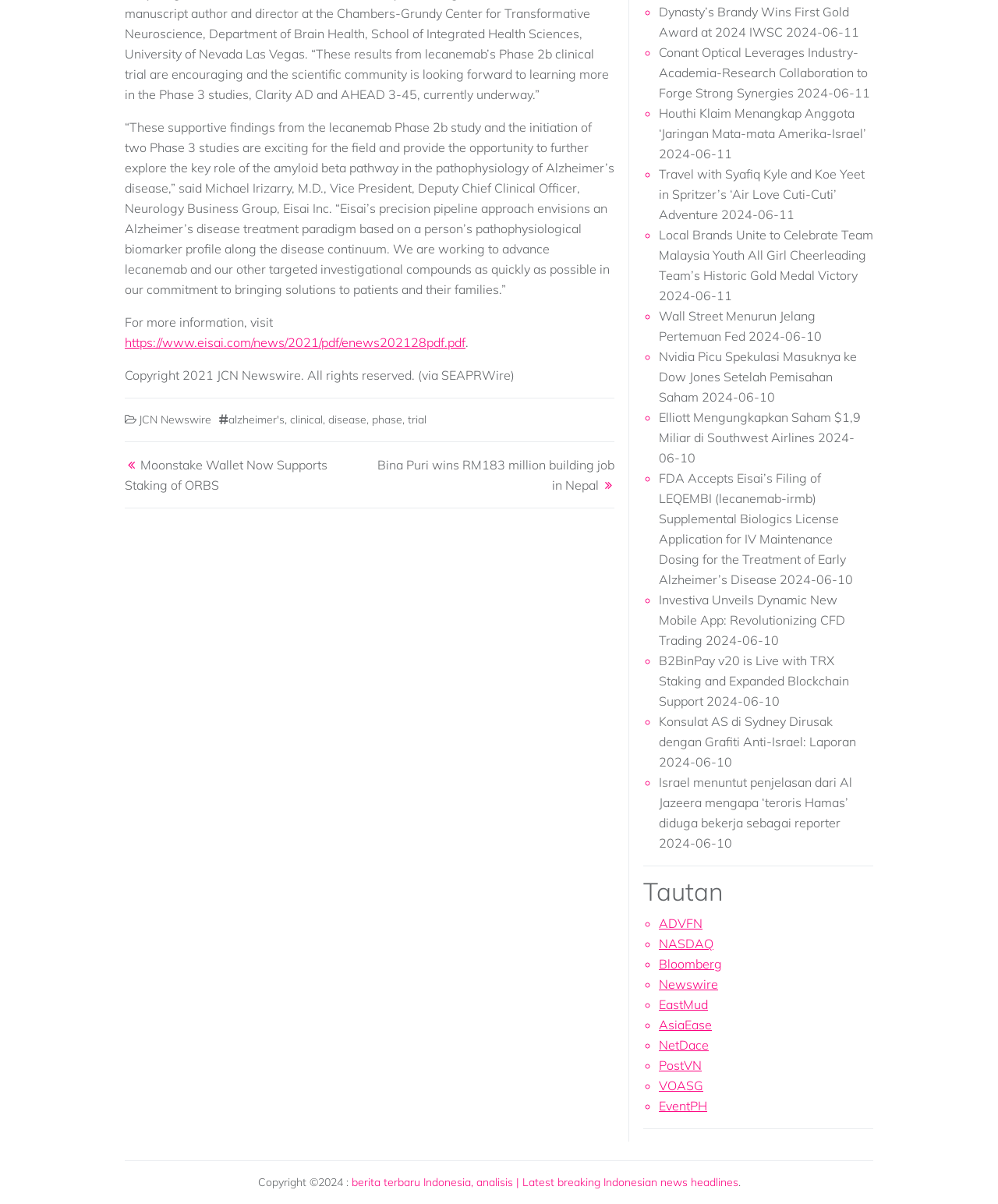Determine the coordinates of the bounding box that should be clicked to complete the instruction: "Visit the website of JCN Newswire". The coordinates should be represented by four float numbers between 0 and 1: [left, top, right, bottom].

[0.139, 0.342, 0.212, 0.354]